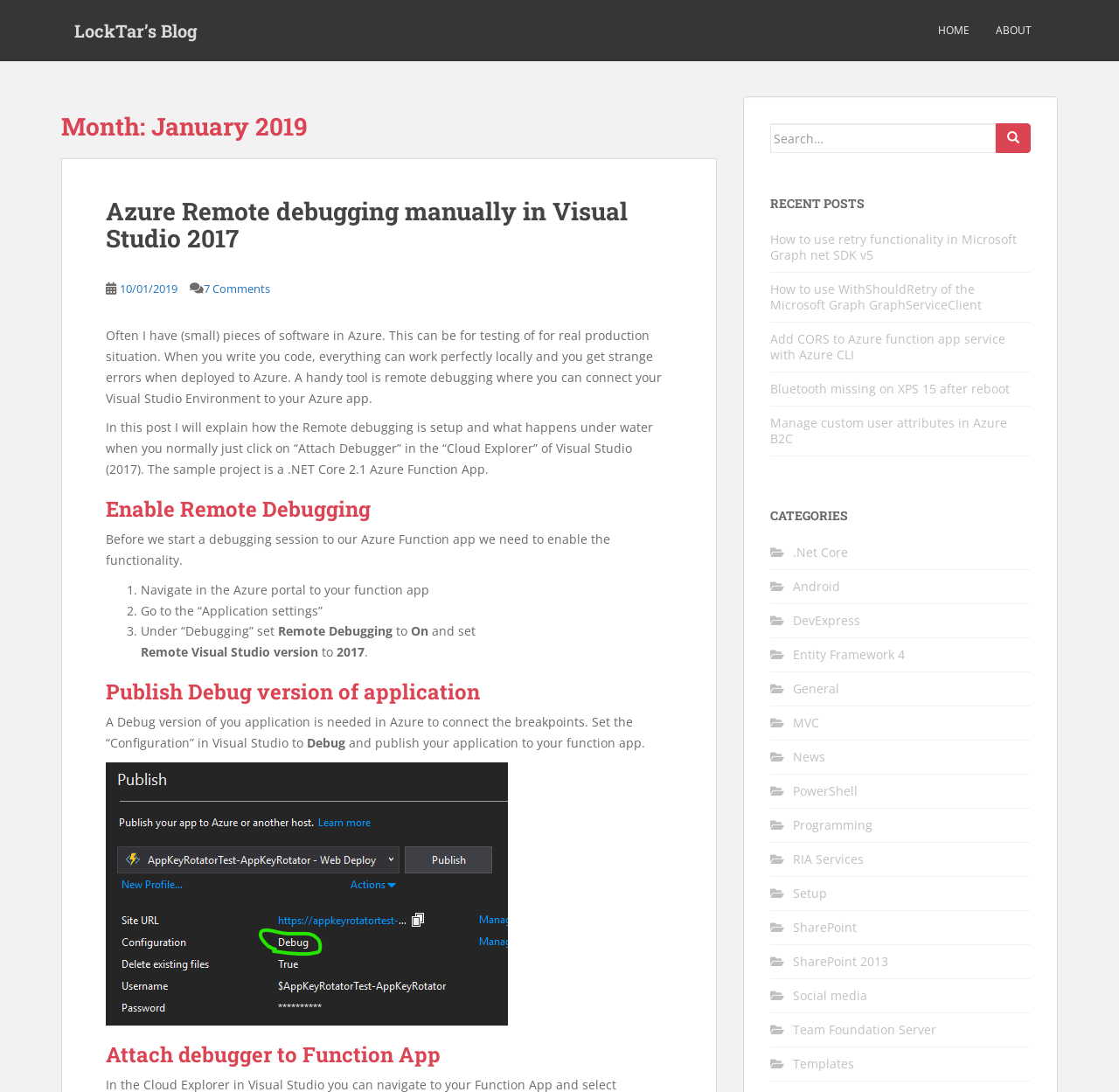Please specify the bounding box coordinates of the area that should be clicked to accomplish the following instruction: "View recent posts". The coordinates should consist of four float numbers between 0 and 1, i.e., [left, top, right, bottom].

[0.688, 0.18, 0.921, 0.192]